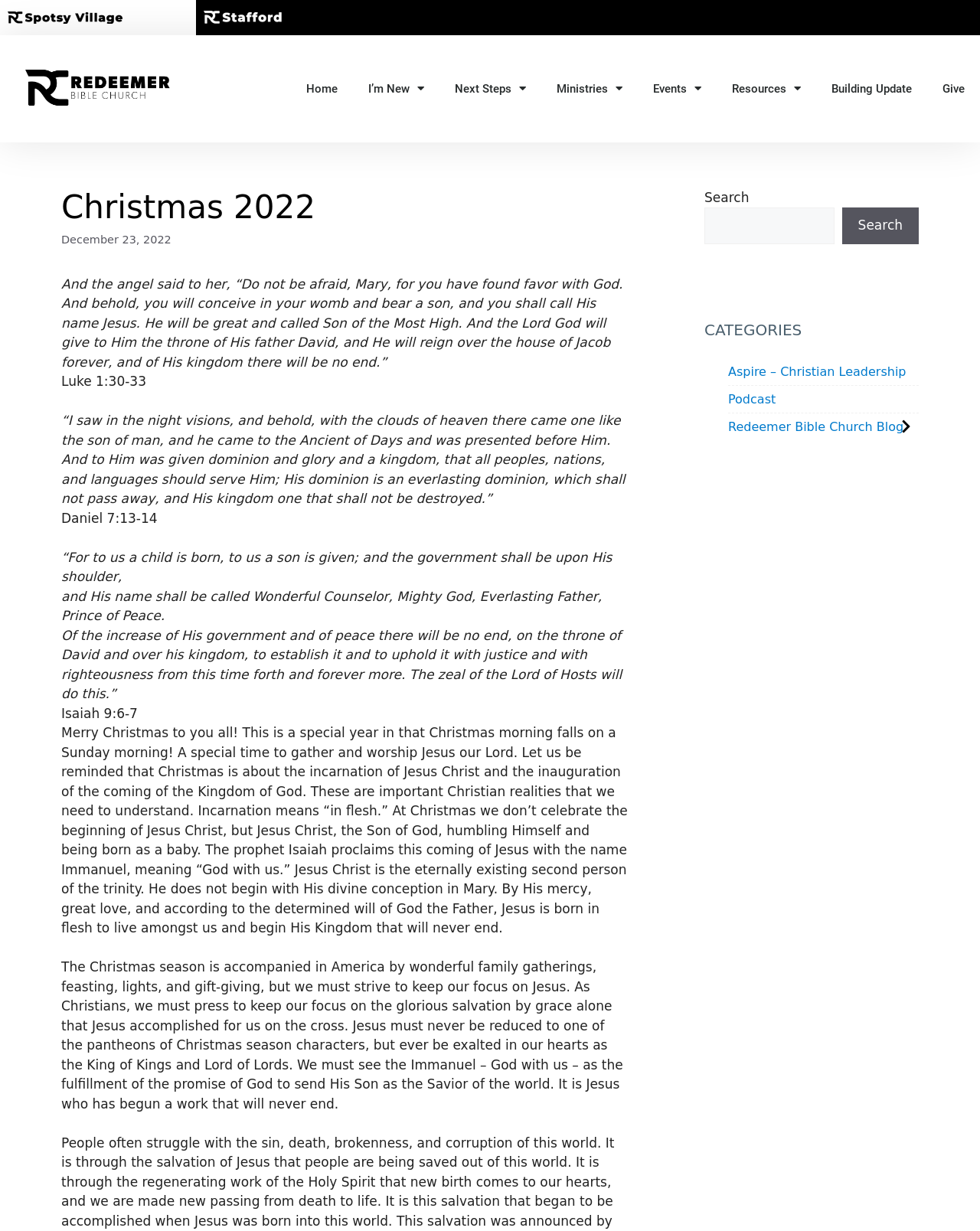Predict the bounding box of the UI element that fits this description: "Inspiration".

None